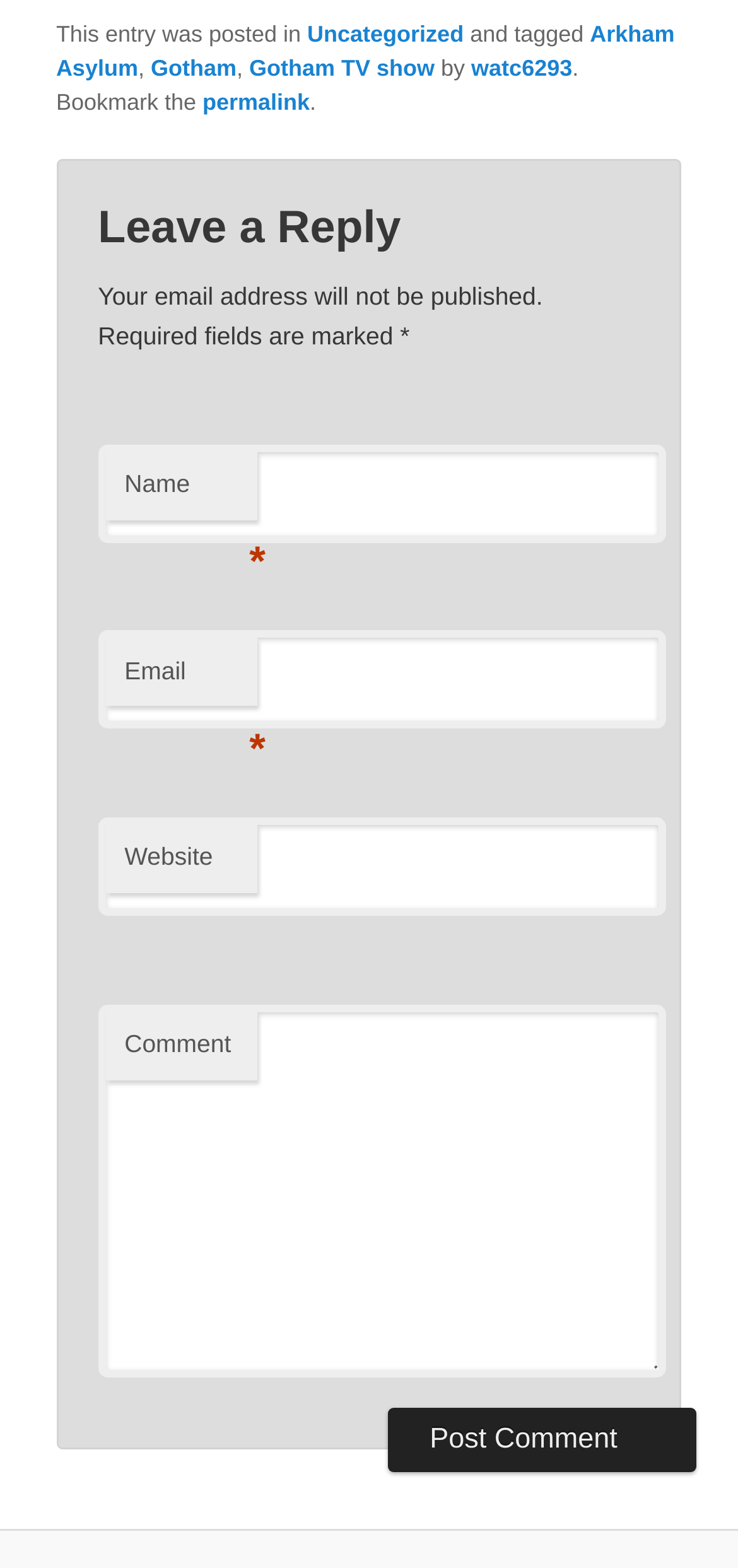Kindly determine the bounding box coordinates for the clickable area to achieve the given instruction: "Read the post by Nergiz Kern".

None